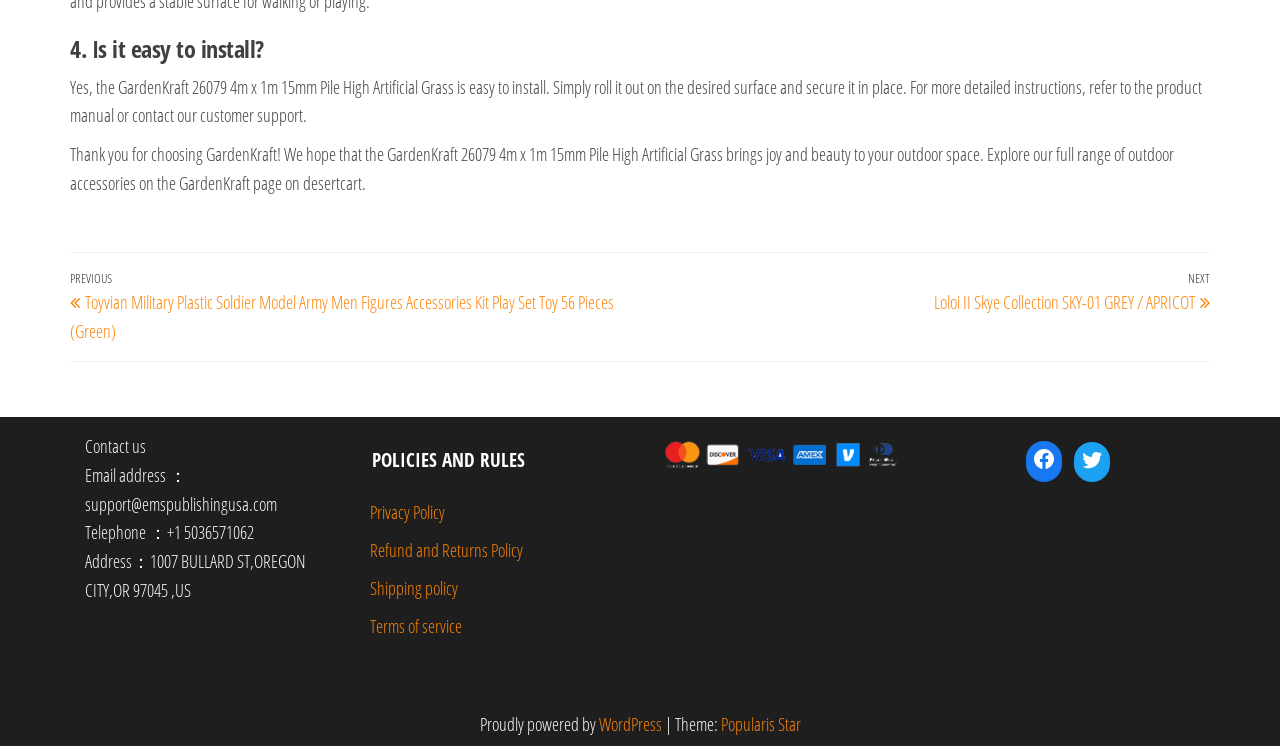Determine the bounding box coordinates for the element that should be clicked to follow this instruction: "Contact us via email". The coordinates should be given as four float numbers between 0 and 1, in the format [left, top, right, bottom].

[0.066, 0.62, 0.216, 0.691]